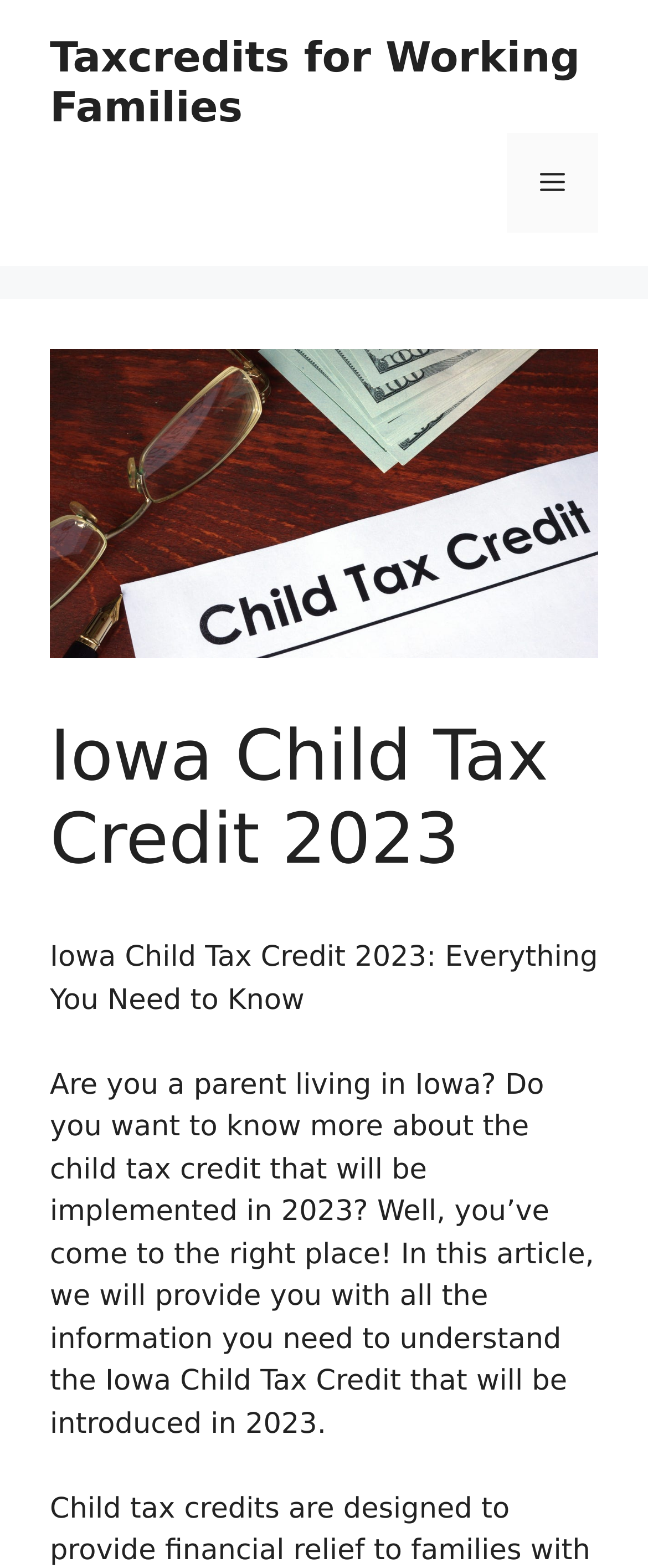Based on the element description: "Taxcredits for Working Families", identify the UI element and provide its bounding box coordinates. Use four float numbers between 0 and 1, [left, top, right, bottom].

[0.077, 0.021, 0.895, 0.084]